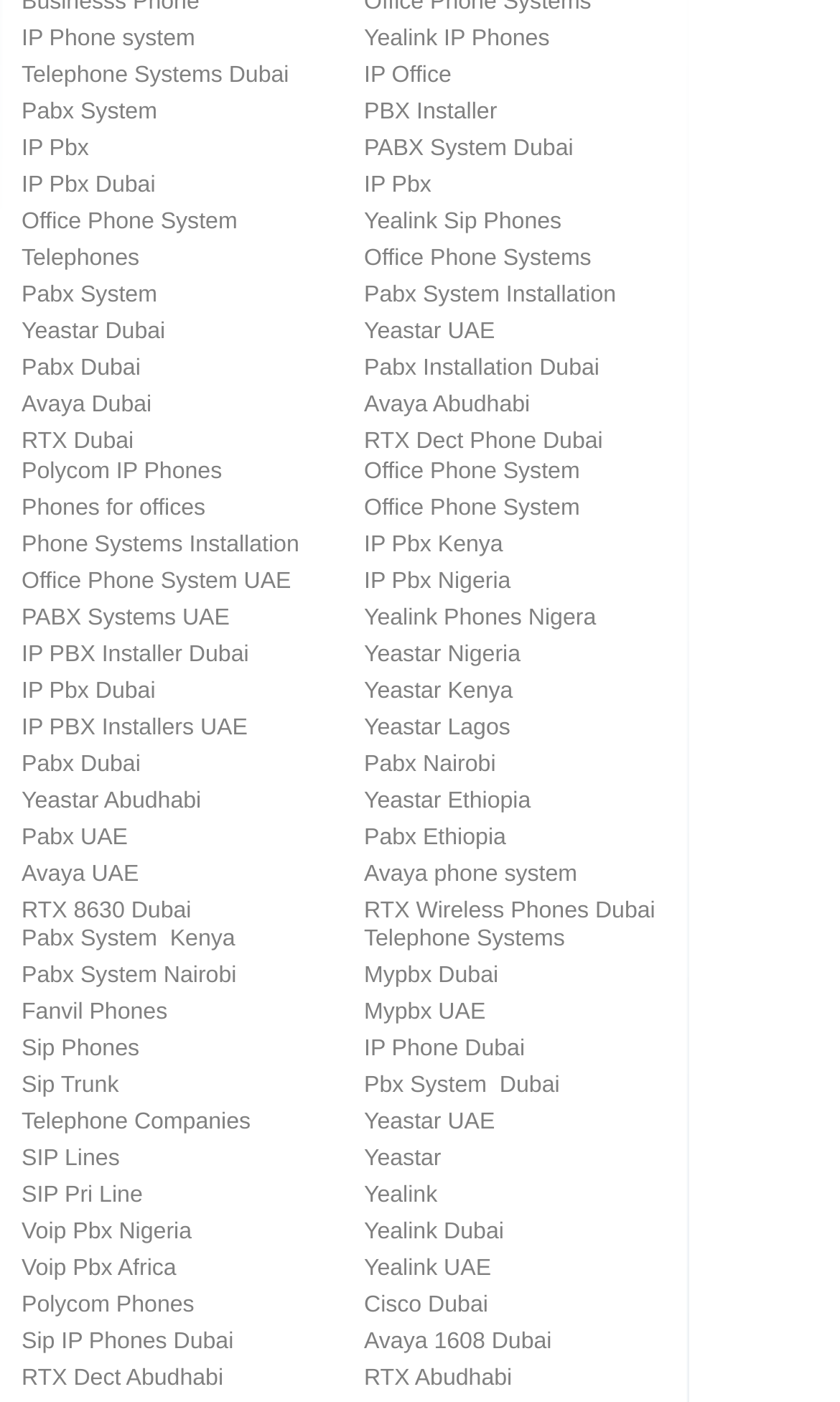Identify the bounding box coordinates of the specific part of the webpage to click to complete this instruction: "Click PABX System Dubai".

[0.433, 0.097, 0.683, 0.115]